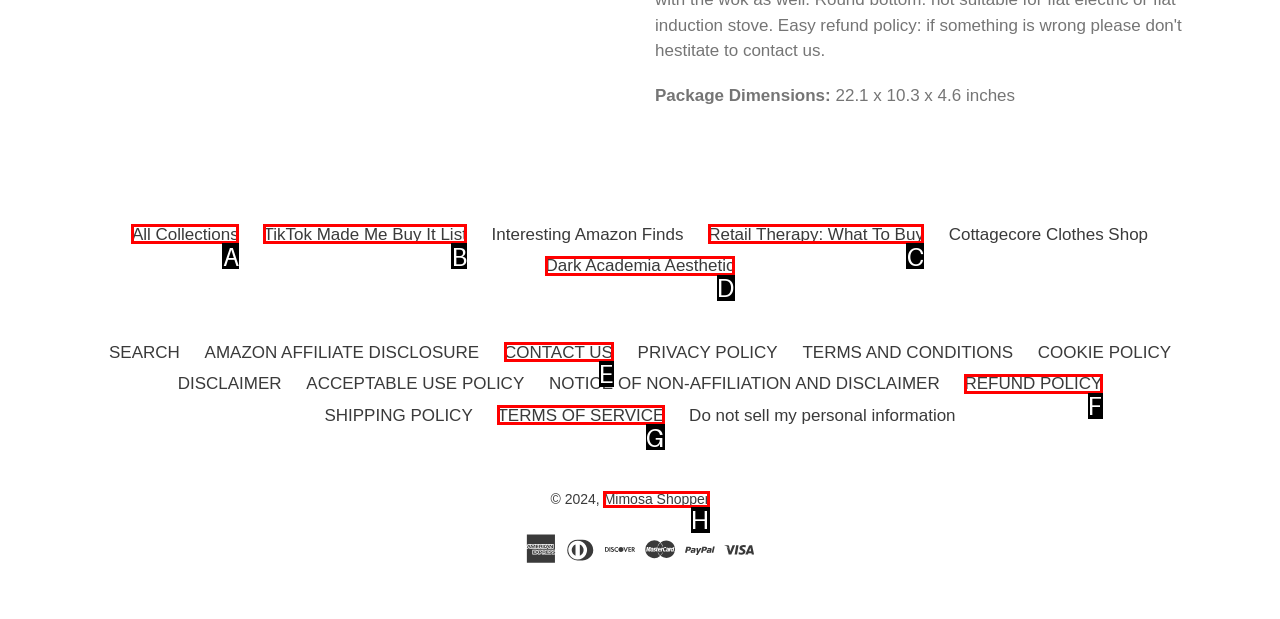Based on the task: go to CONTACT US, which UI element should be clicked? Answer with the letter that corresponds to the correct option from the choices given.

E